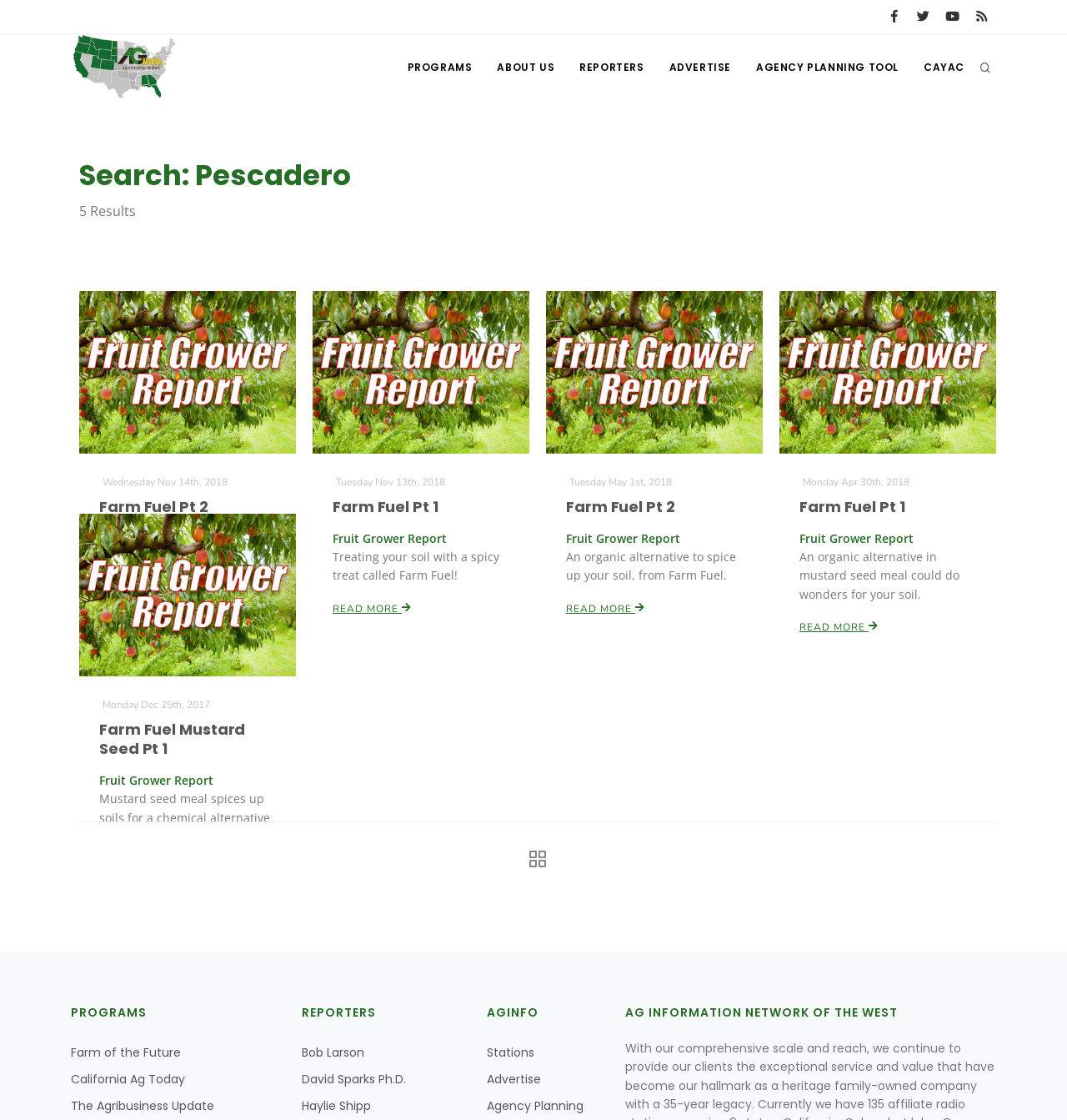Please provide the bounding box coordinates for the element that needs to be clicked to perform the instruction: "Read Riya’s Story". The coordinates must consist of four float numbers between 0 and 1, formatted as [left, top, right, bottom].

None